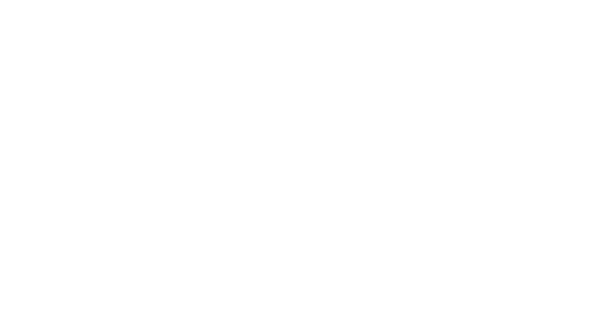Please give a succinct answer using a single word or phrase:
What kind of digital personas do NFTs transform into?

Sentient digital personas